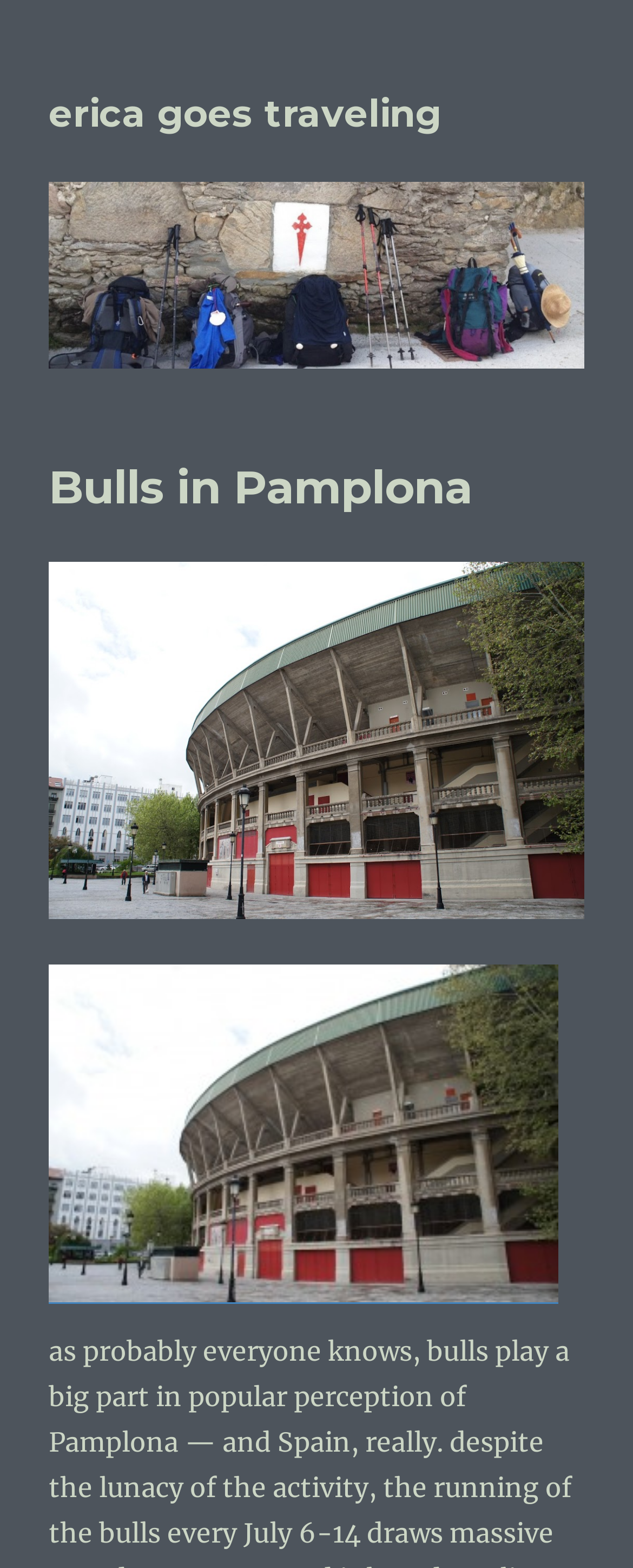Give a one-word or one-phrase response to the question:
How many images are on the webpage?

2